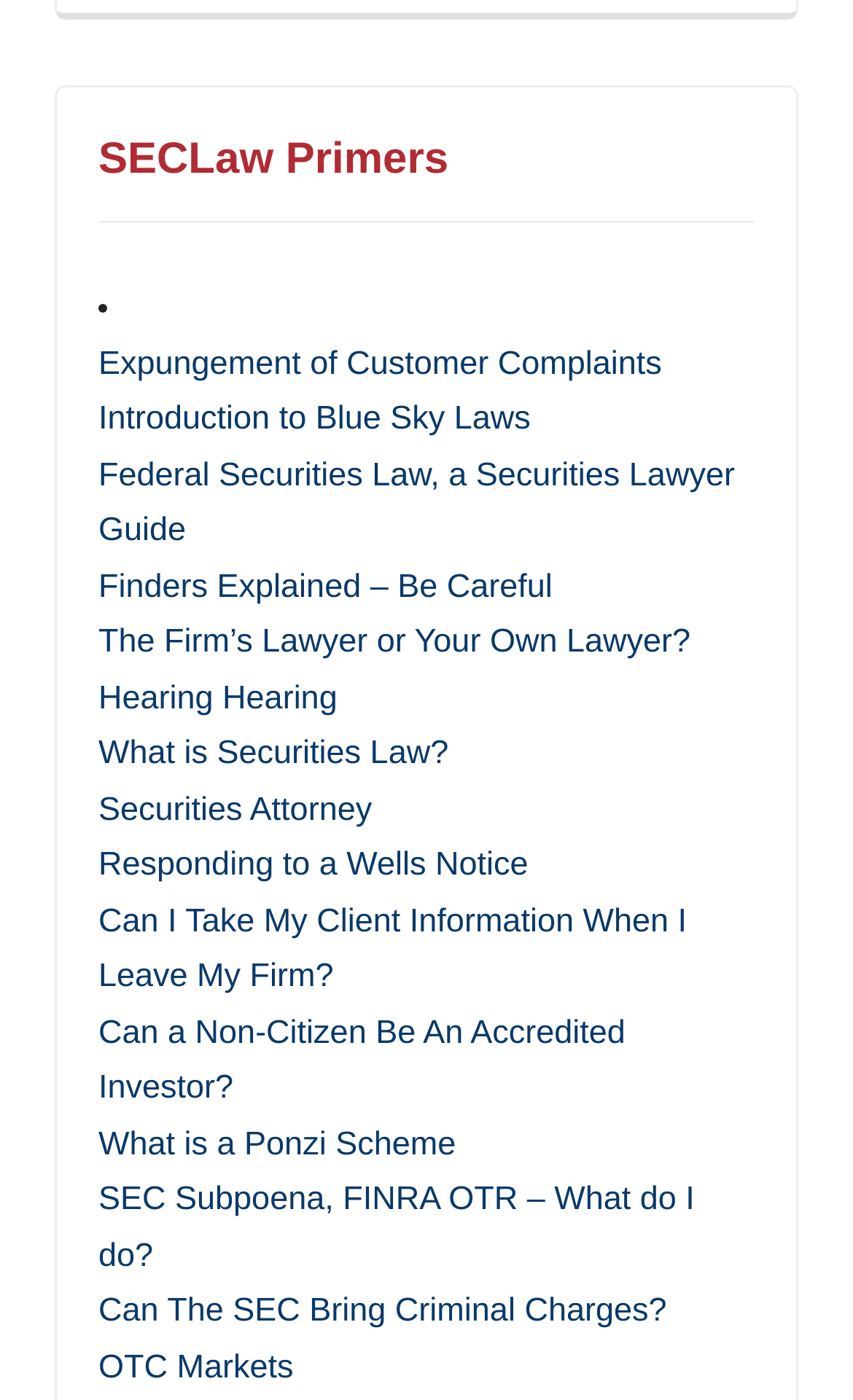Determine the bounding box coordinates of the section I need to click to execute the following instruction: "Click on 'Expungement of Customer Complaints'". Provide the coordinates as four float numbers between 0 and 1, i.e., [left, top, right, bottom].

[0.115, 0.246, 0.776, 0.273]